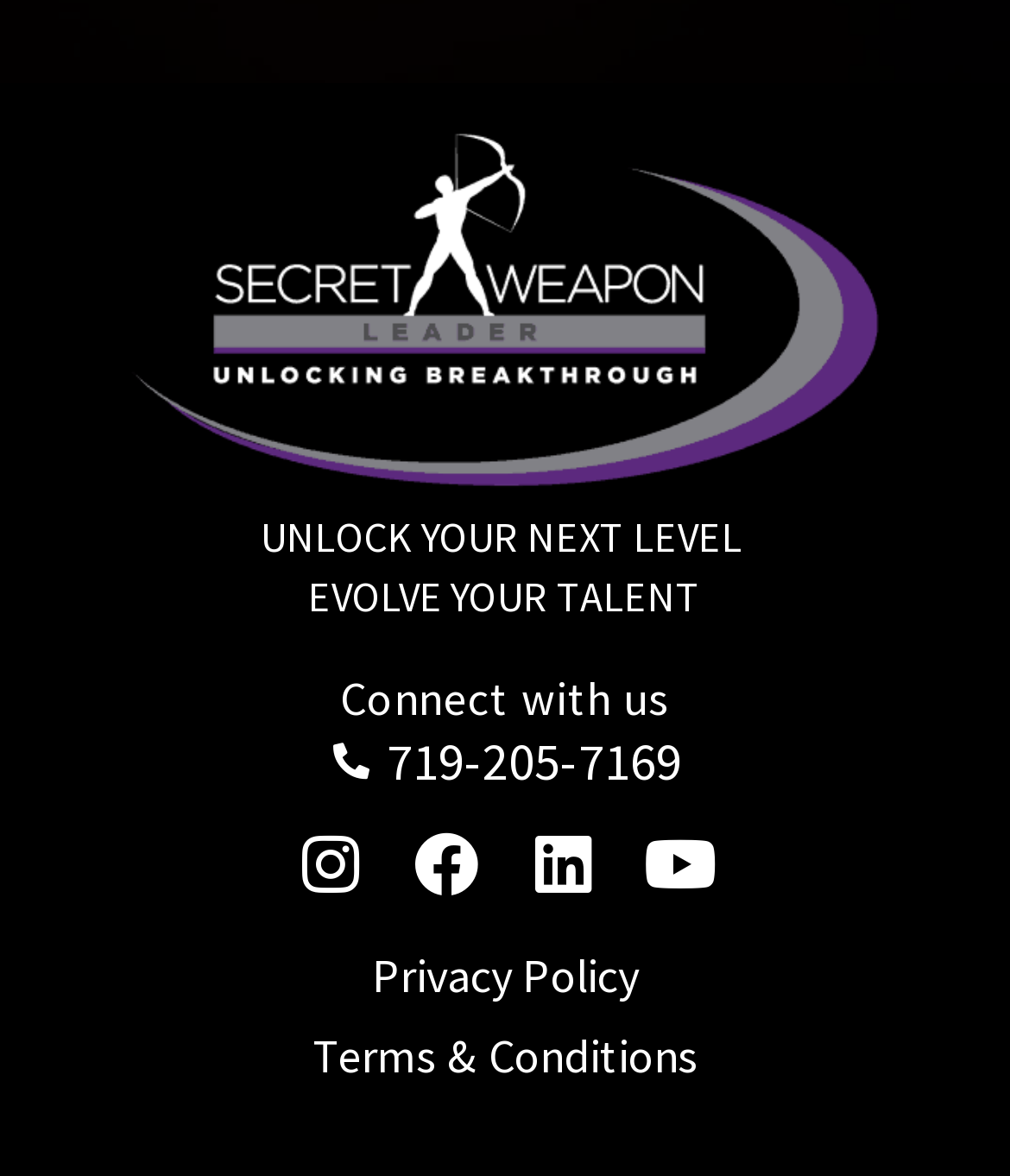Carefully examine the image and provide an in-depth answer to the question: What is the last link at the bottom of the webpage?

The last link at the bottom of the webpage is 'Terms & Conditions' which is a link element with bounding box coordinates [0.309, 0.871, 0.691, 0.922]. This link is likely to lead to a page that outlines the terms and conditions of using the webpage or its services.